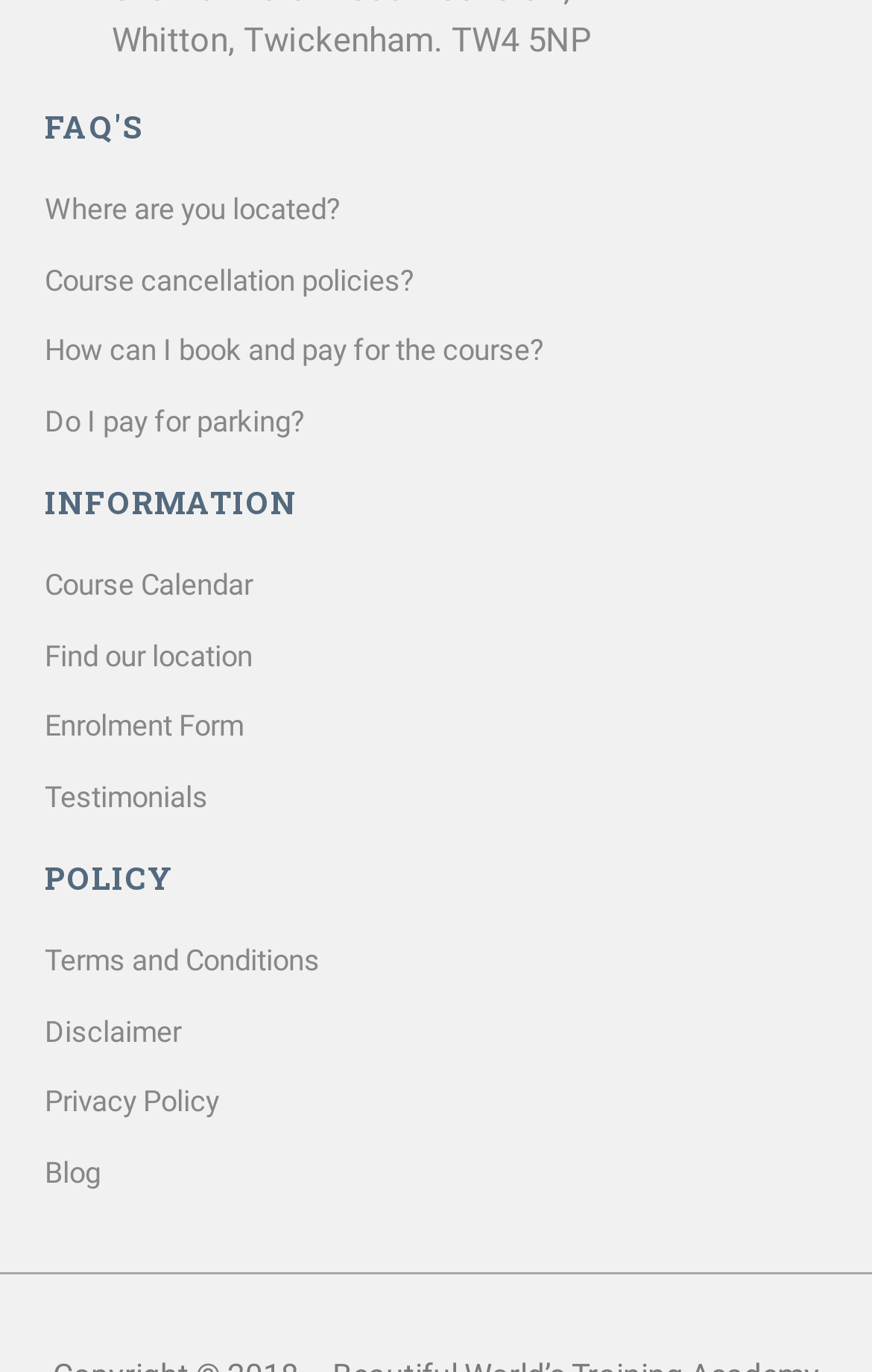What is the last link under the POLICY category? Analyze the screenshot and reply with just one word or a short phrase.

Blog